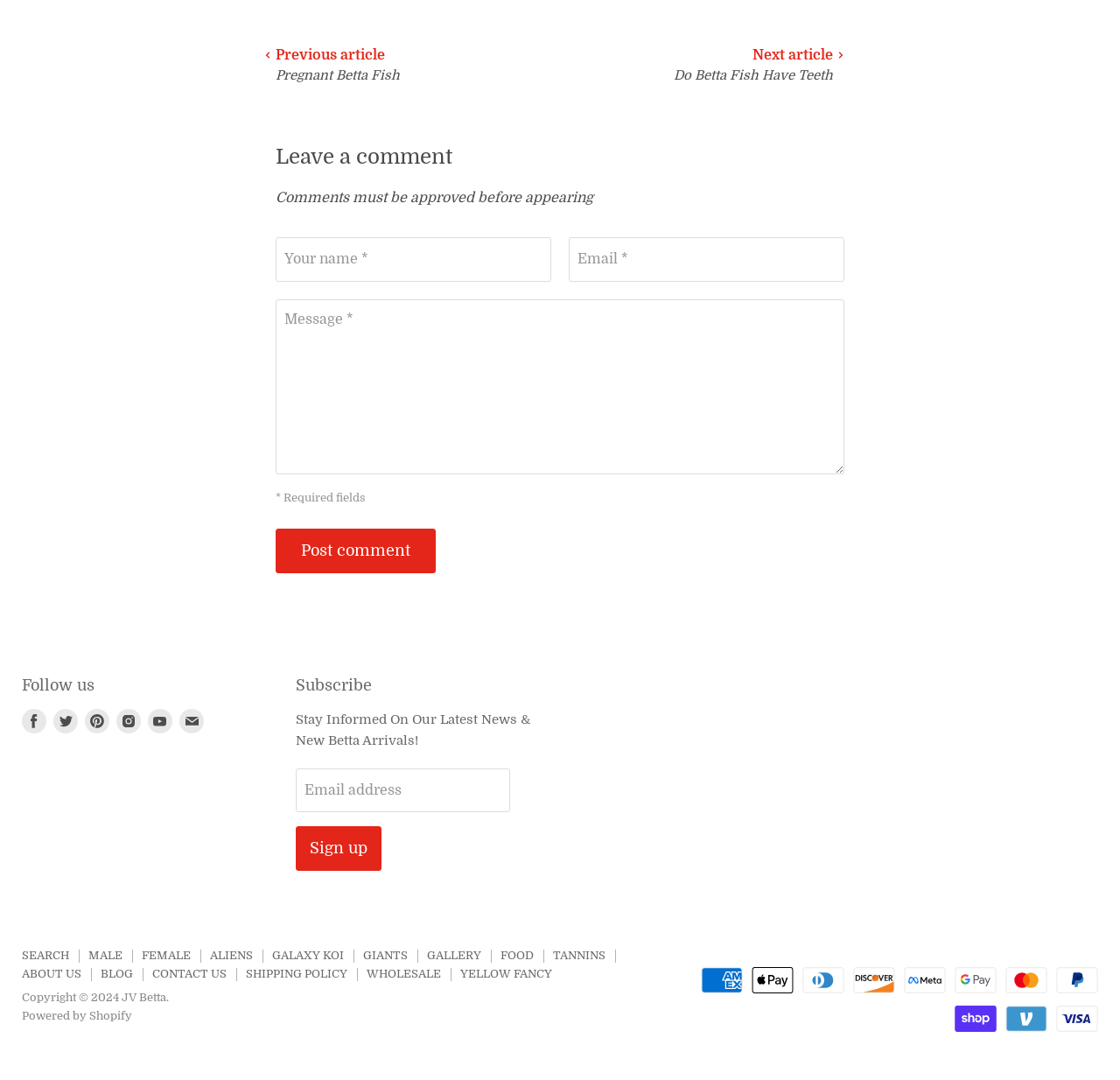Pinpoint the bounding box coordinates of the element to be clicked to execute the instruction: "Post a comment".

[0.246, 0.49, 0.389, 0.531]